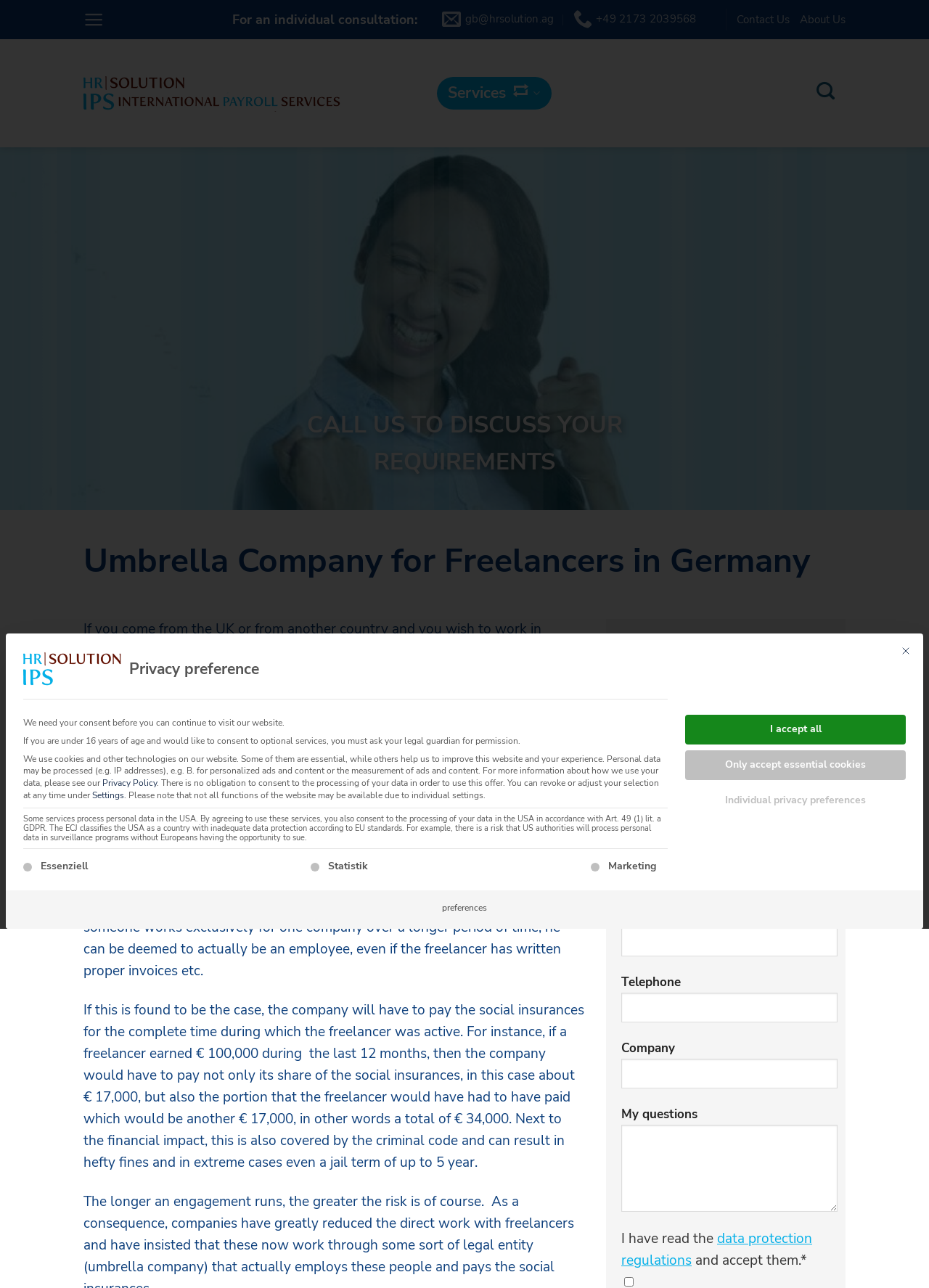Find and generate the main title of the webpage.

Umbrella Company for Freelancers in Germany